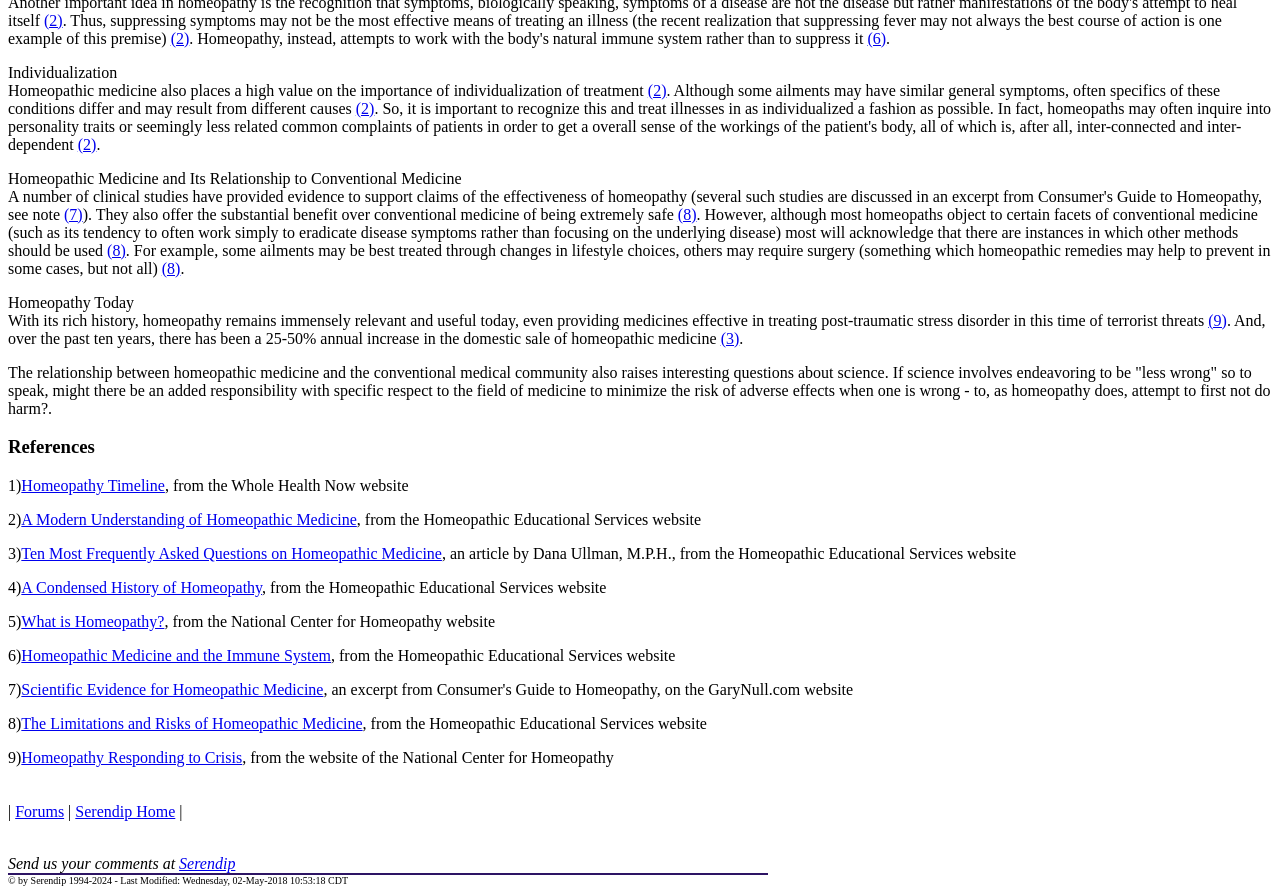Given the description "Serendip Home", determine the bounding box of the corresponding UI element.

[0.059, 0.898, 0.137, 0.917]